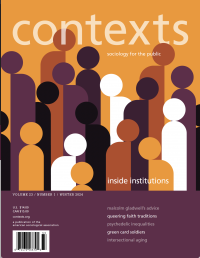What is the volume and number of this issue?
Based on the screenshot, respond with a single word or phrase.

Volume 20, Number 1